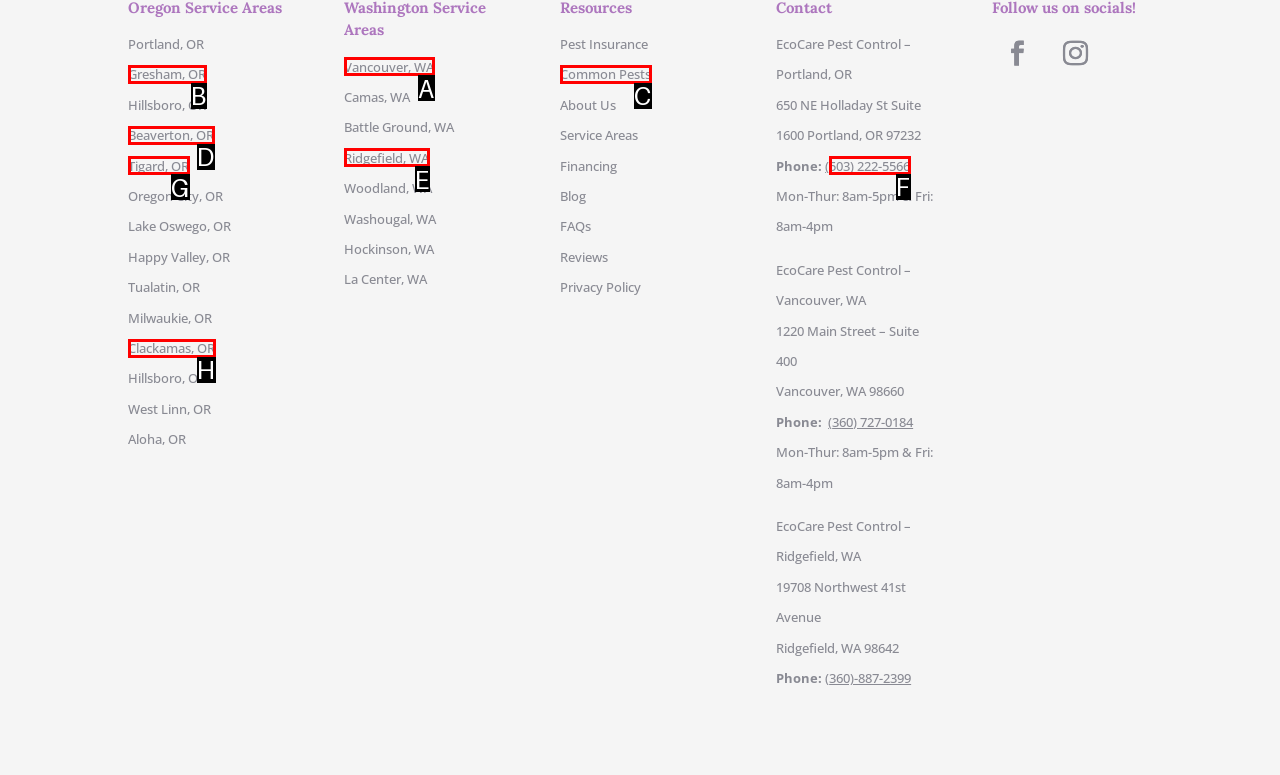Choose the HTML element that should be clicked to achieve this task: Call 503) 222-5566
Respond with the letter of the correct choice.

F